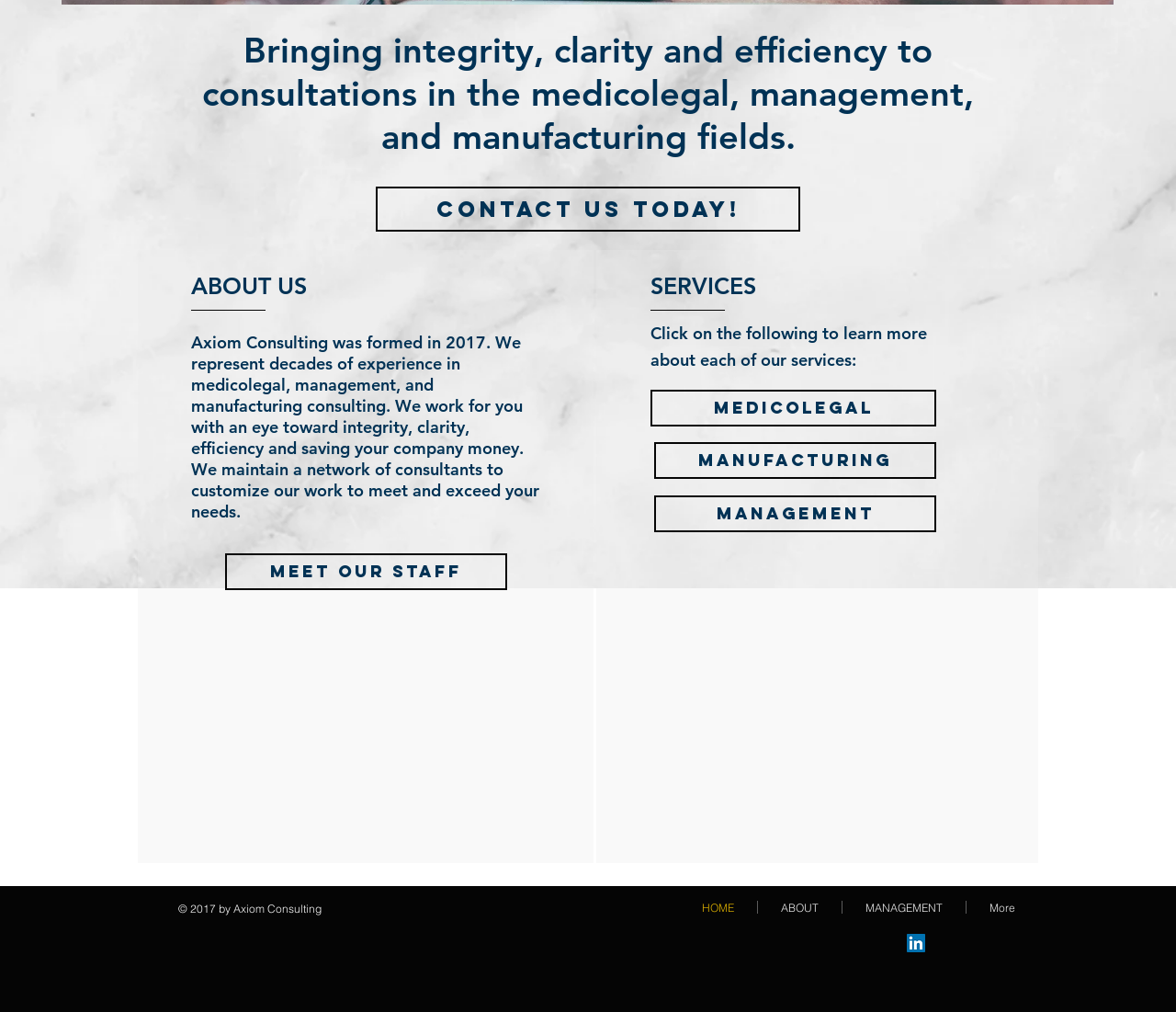Bounding box coordinates are given in the format (top-left x, top-left y, bottom-right x, bottom-right y). All values should be floating point numbers between 0 and 1. Provide the bounding box coordinate for the UI element described as: MEET OUR STAFF

[0.191, 0.547, 0.431, 0.583]